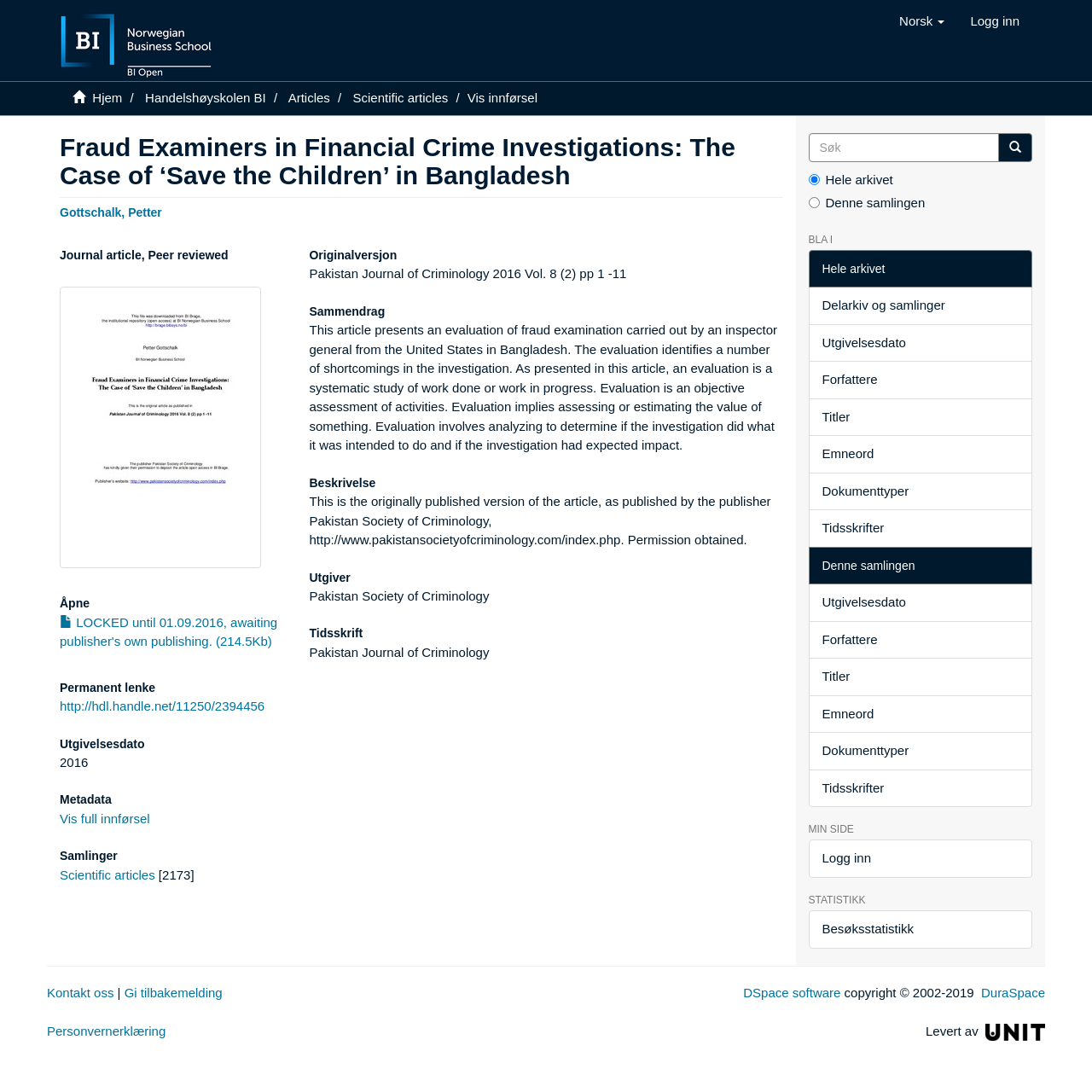Pinpoint the bounding box coordinates of the element you need to click to execute the following instruction: "Search for articles". The bounding box should be represented by four float numbers between 0 and 1, in the format [left, top, right, bottom].

[0.74, 0.121, 0.915, 0.148]